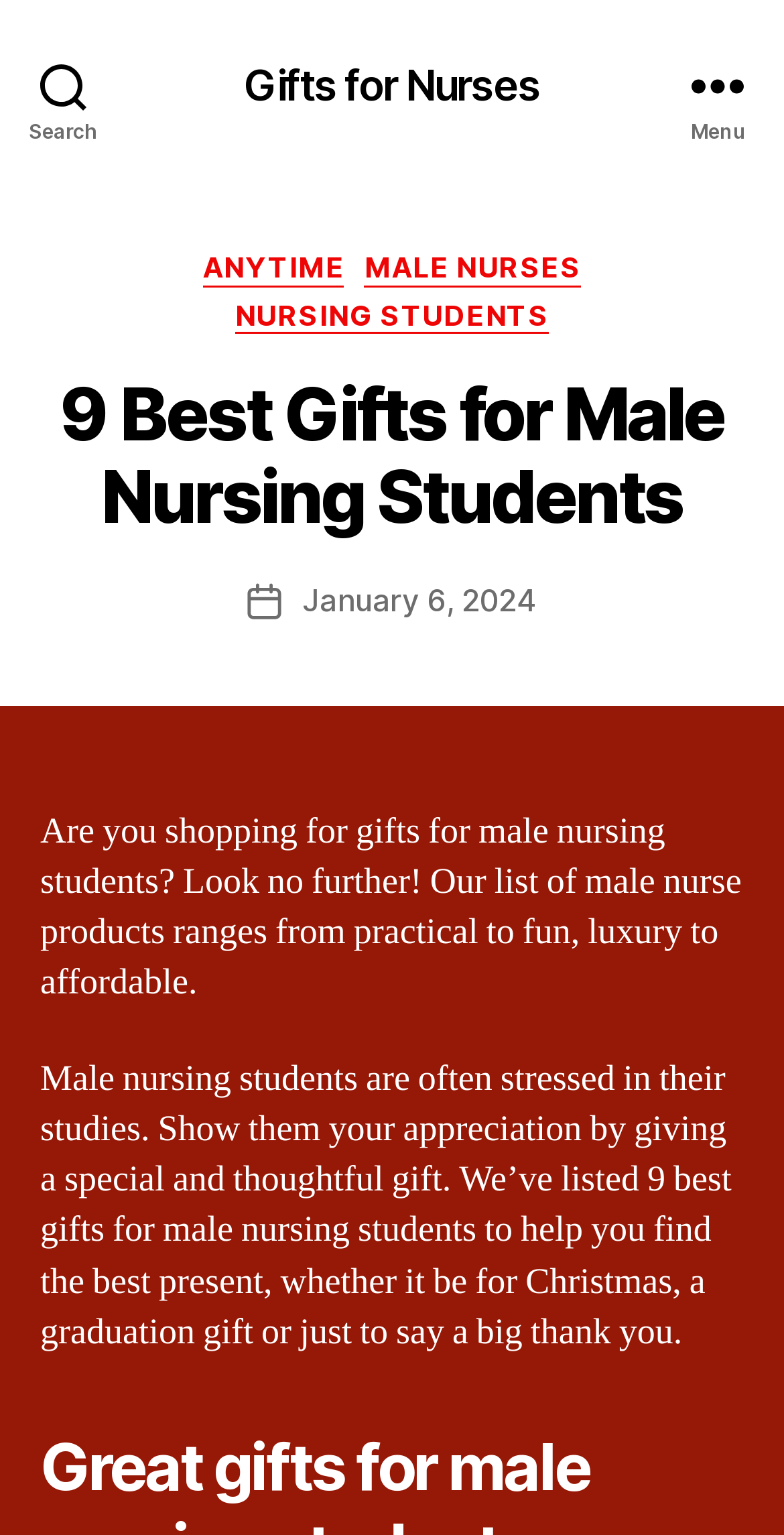Produce a meticulous description of the webpage.

The webpage is about gifts for male nursing students. At the top left, there is a search button. Next to it, on the top center, is a link to "Gifts for Nurses". On the top right, there is a menu button. 

Below the top section, there is a header section that takes up most of the width. Within this section, there are several links to categories, including "ANYTIME", "MALE NURSES", and "NURSING STUDENTS". Below these links, there is a heading that reads "9 Best Gifts for Male Nursing Students". 

To the right of the heading, there is a post date section that displays the date "January 6, 2024". Below the heading, there are two paragraphs of text. The first paragraph introduces the idea of shopping for gifts for male nursing students and describes the range of products available. The second paragraph explains the importance of showing appreciation to male nursing students through gifts and introduces the list of 9 best gifts.